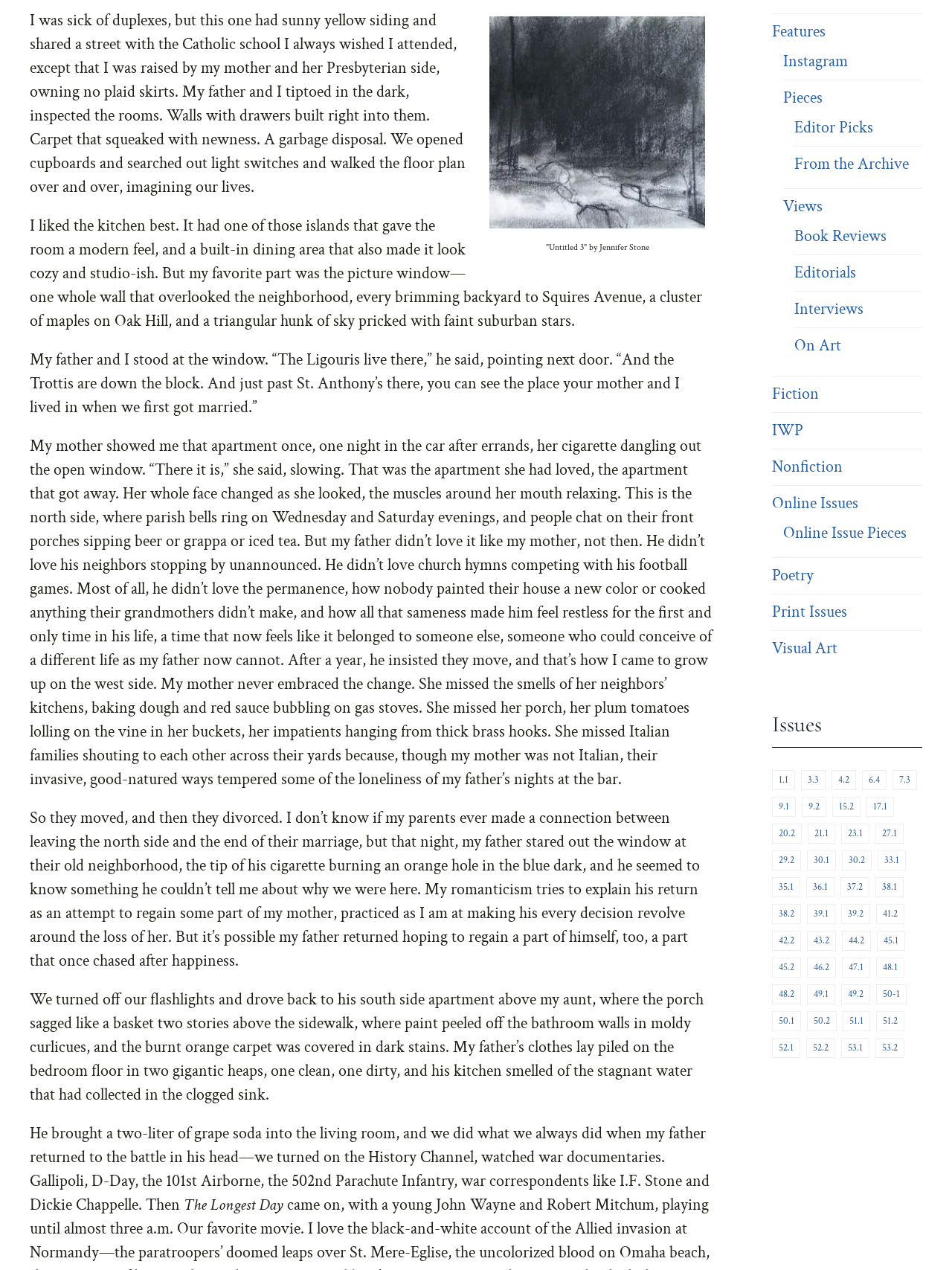Please find the bounding box coordinates of the element that needs to be clicked to perform the following instruction: "Click the 'Features' link". The bounding box coordinates should be four float numbers between 0 and 1, represented as [left, top, right, bottom].

[0.811, 0.016, 0.868, 0.034]